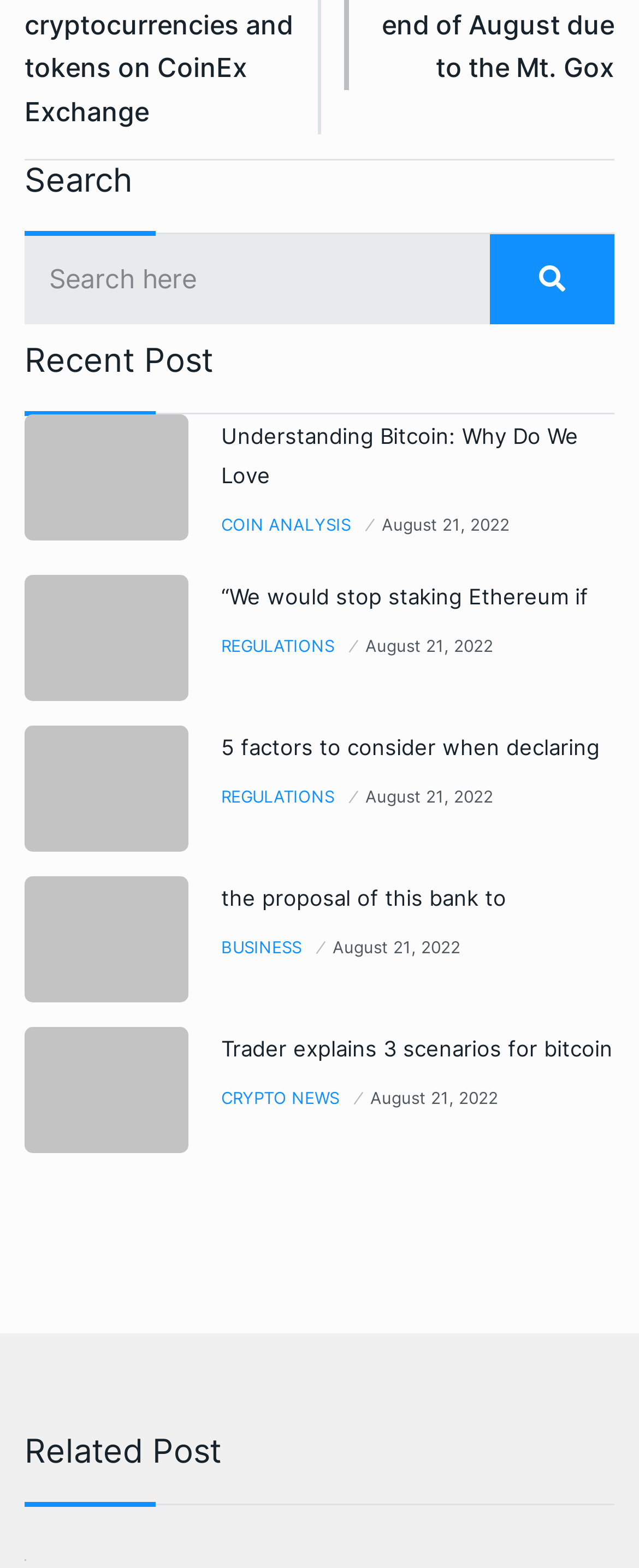Locate the bounding box coordinates of the area where you should click to accomplish the instruction: "Browse 'Related Post' section".

[0.038, 0.913, 0.962, 0.96]